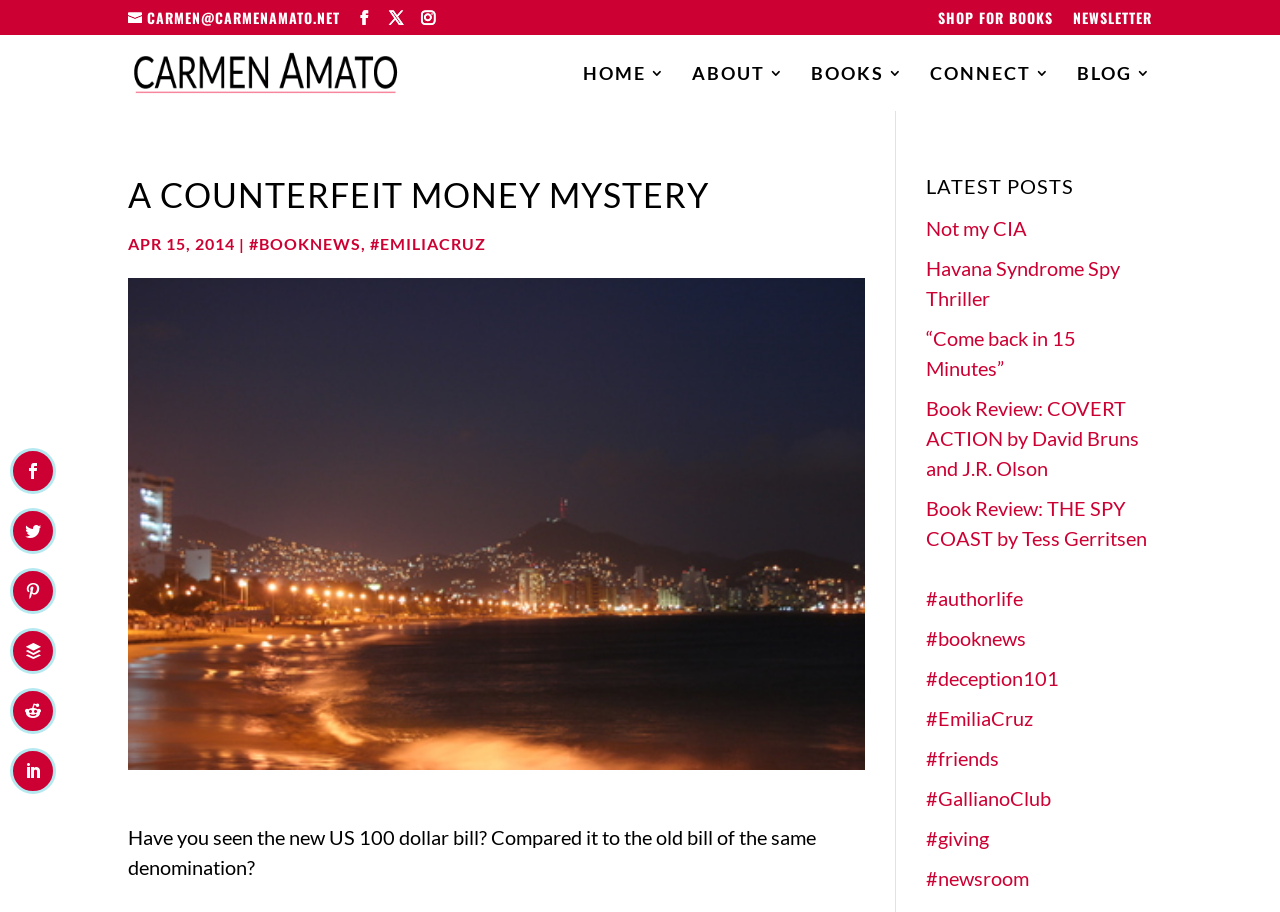Identify the bounding box of the HTML element described as: "Havana Syndrome Spy Thriller".

[0.723, 0.281, 0.875, 0.34]